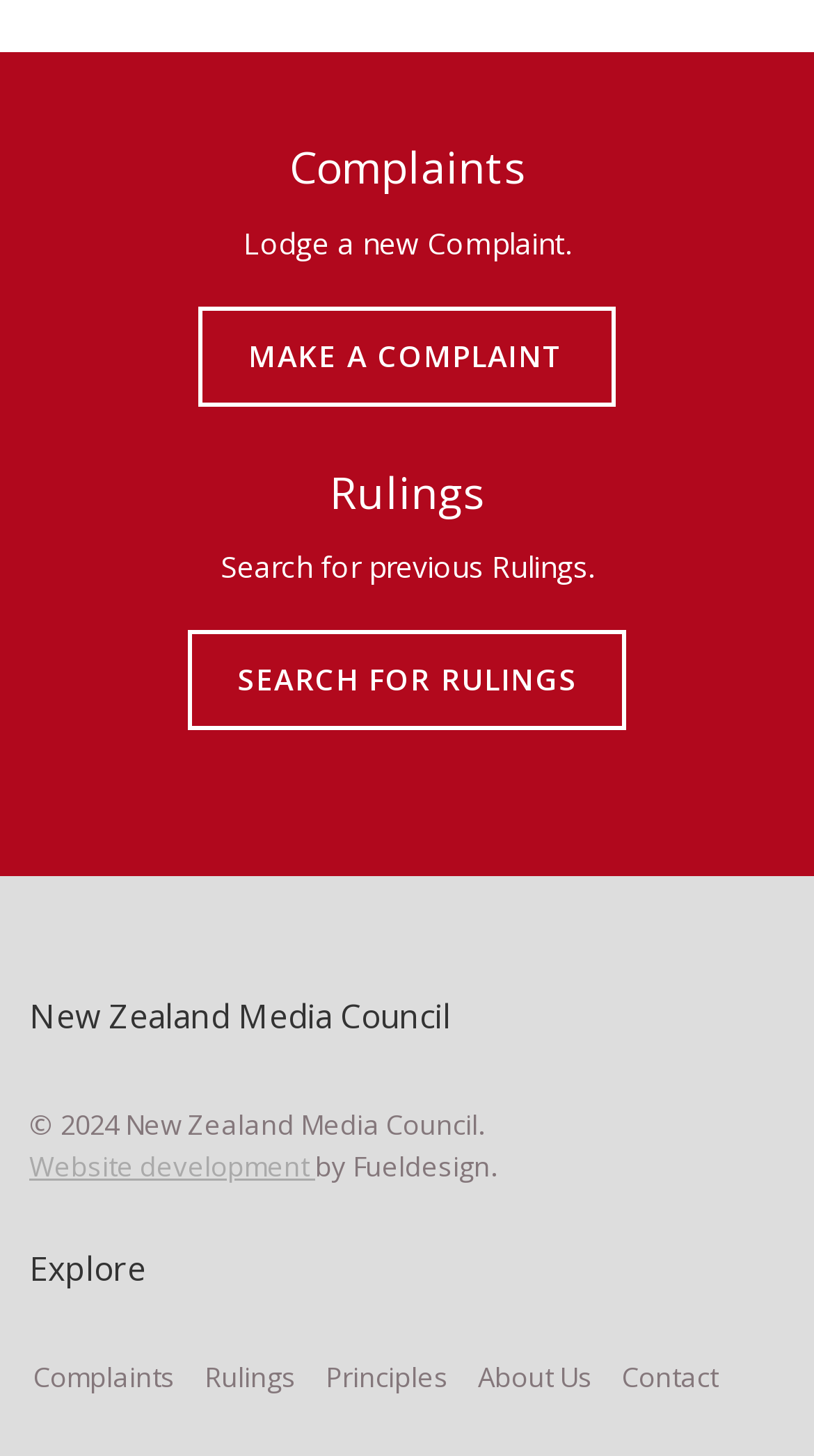Could you determine the bounding box coordinates of the clickable element to complete the instruction: "Search for previous rulings"? Provide the coordinates as four float numbers between 0 and 1, i.e., [left, top, right, bottom].

[0.23, 0.433, 0.77, 0.502]